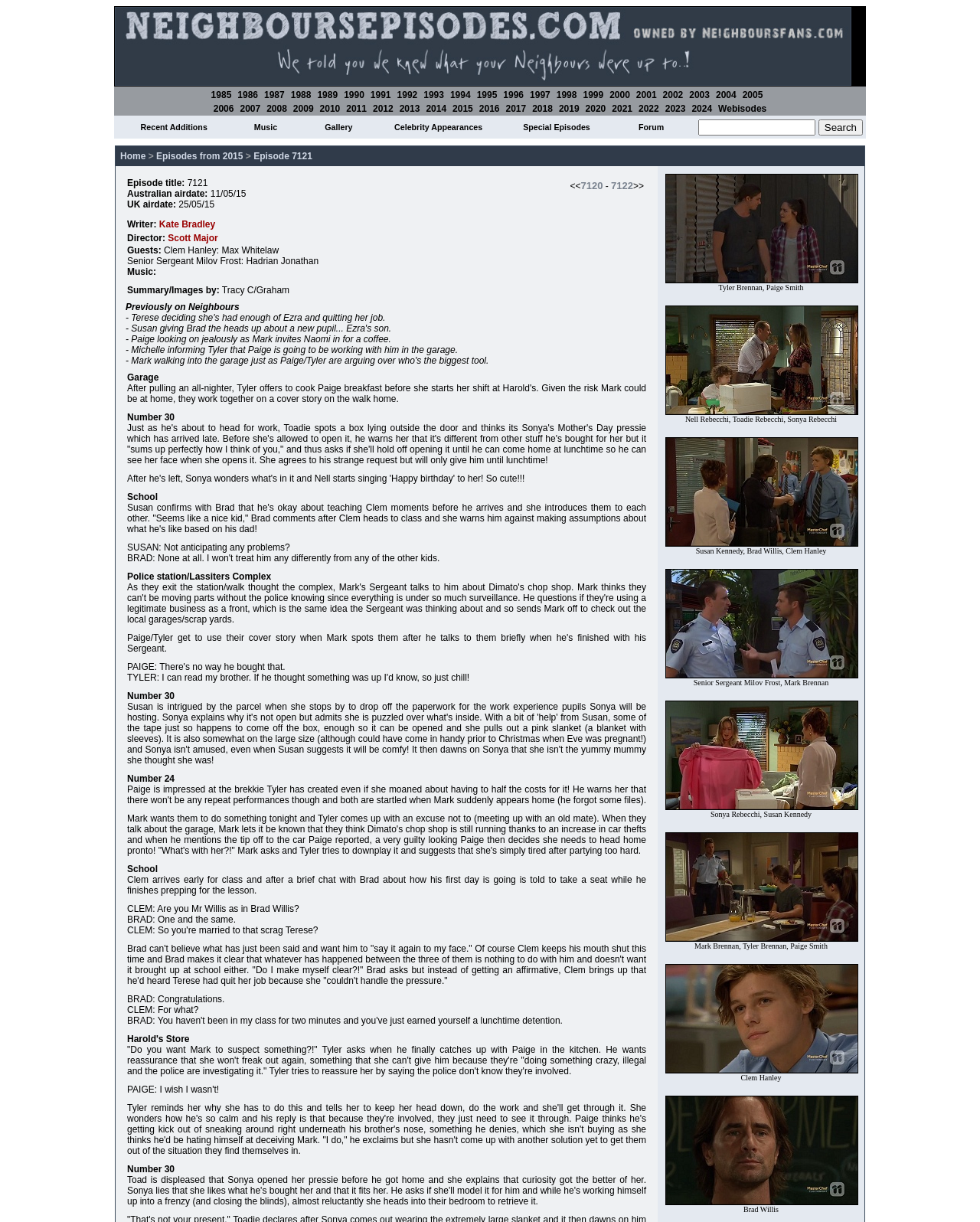Identify the bounding box coordinates of the section that should be clicked to achieve the task described: "View recent additions".

[0.143, 0.1, 0.212, 0.108]